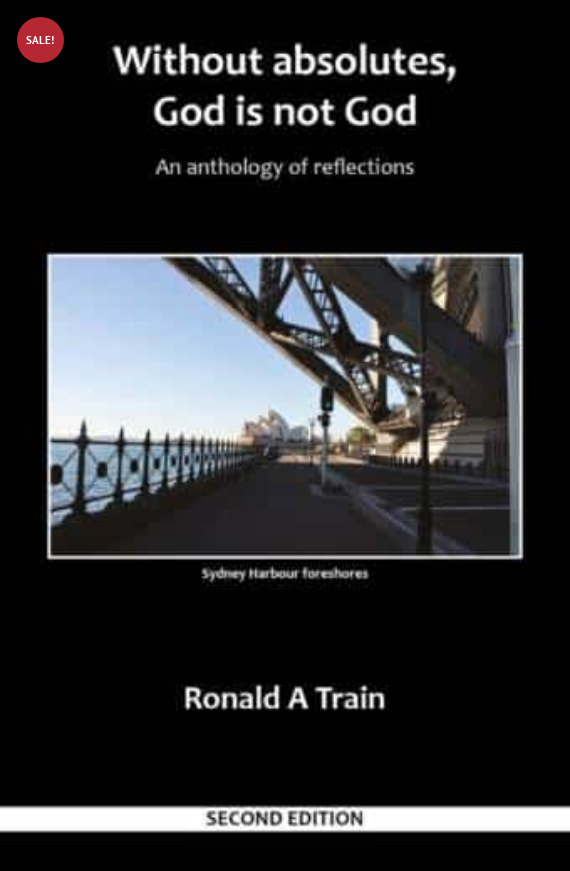What is the edition of the book indicated on the cover?
Based on the image, answer the question in a detailed manner.

The edition of the book indicated on the cover is the SECOND EDITION because the caption explicitly states that the bottom of the cover includes the author's name and the designation 'SECOND EDITION', indicating that this is an updated version of the publication.